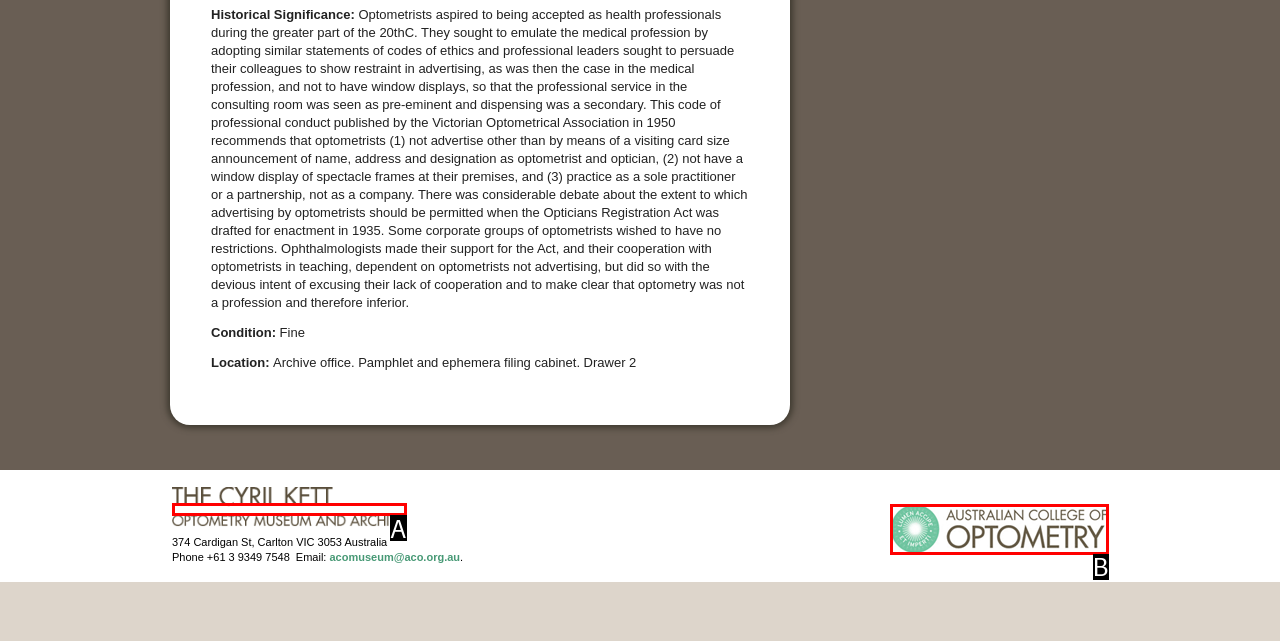Match the HTML element to the description: 1179. Respond with the letter of the correct option directly.

None